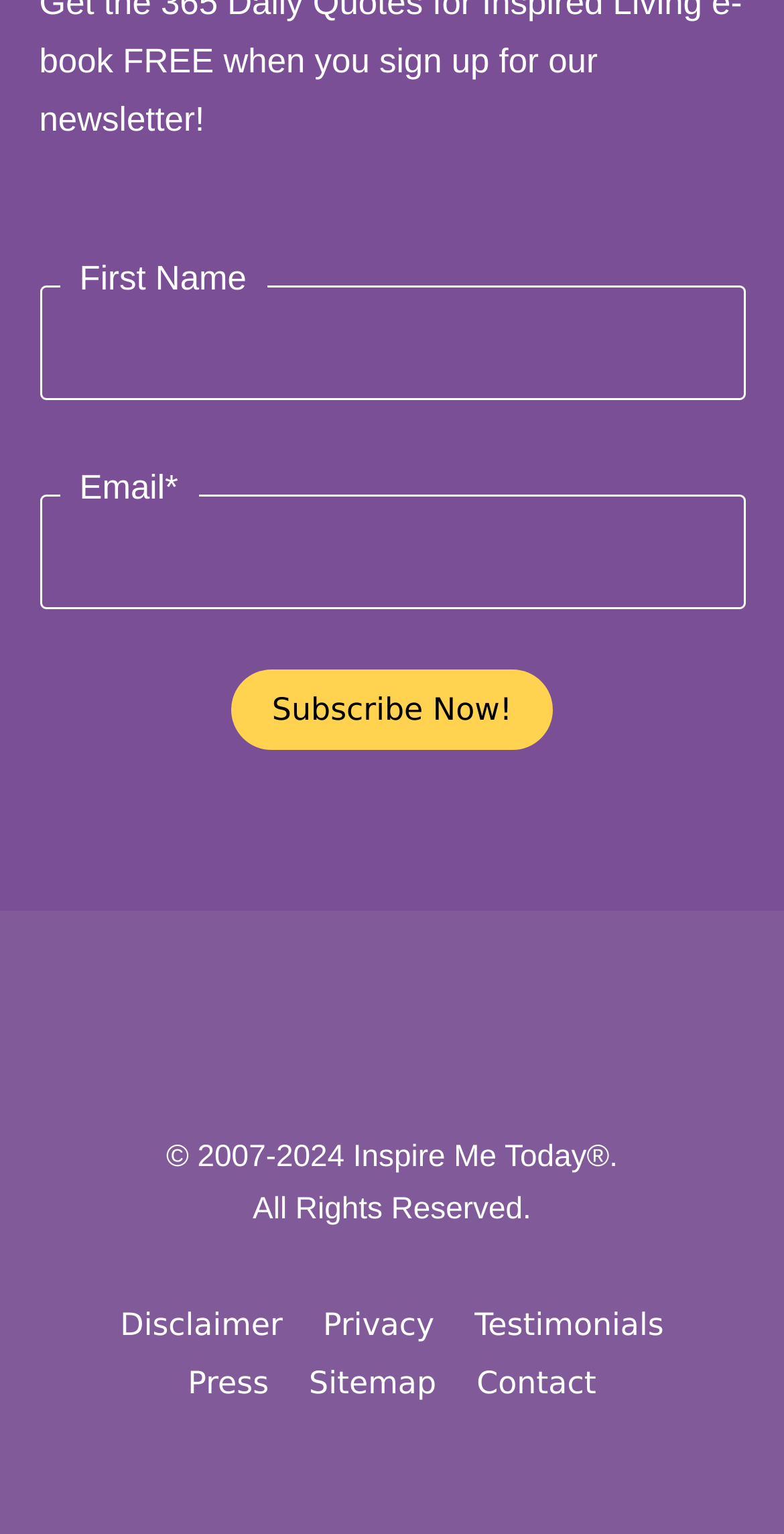Please determine the bounding box coordinates for the UI element described here. Use the format (top-left x, top-left y, bottom-right x, bottom-right y) with values bounded between 0 and 1: Disclaimer

[0.153, 0.852, 0.361, 0.876]